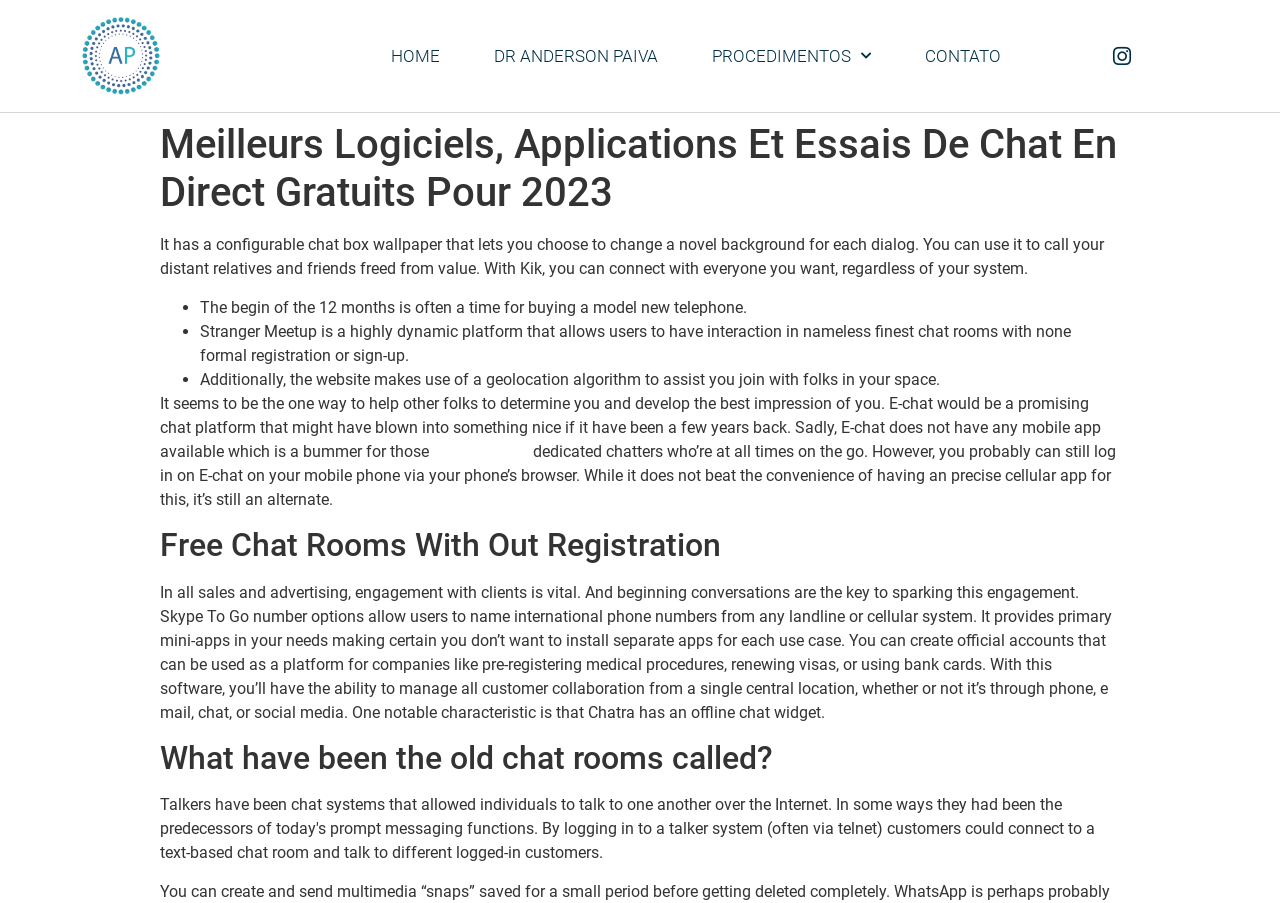Based on the element description: "DR ANDERSON PAIVA", identify the bounding box coordinates for this UI element. The coordinates must be four float numbers between 0 and 1, listed as [left, top, right, bottom].

[0.365, 0.037, 0.535, 0.088]